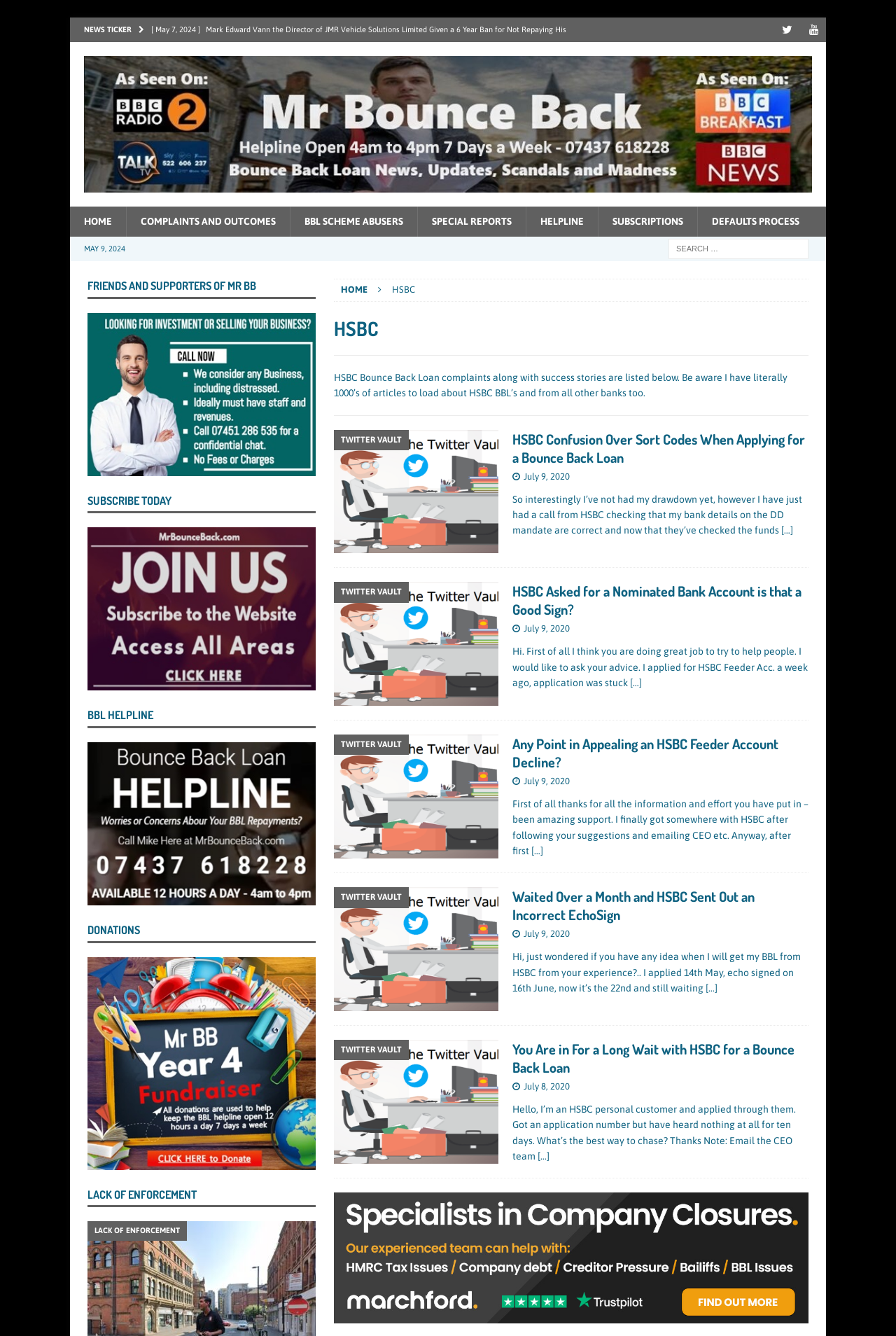Pinpoint the bounding box coordinates of the clickable area necessary to execute the following instruction: "Visit the 'COMPLAINTS AND OUTCOMES' page". The coordinates should be given as four float numbers between 0 and 1, namely [left, top, right, bottom].

[0.141, 0.155, 0.323, 0.177]